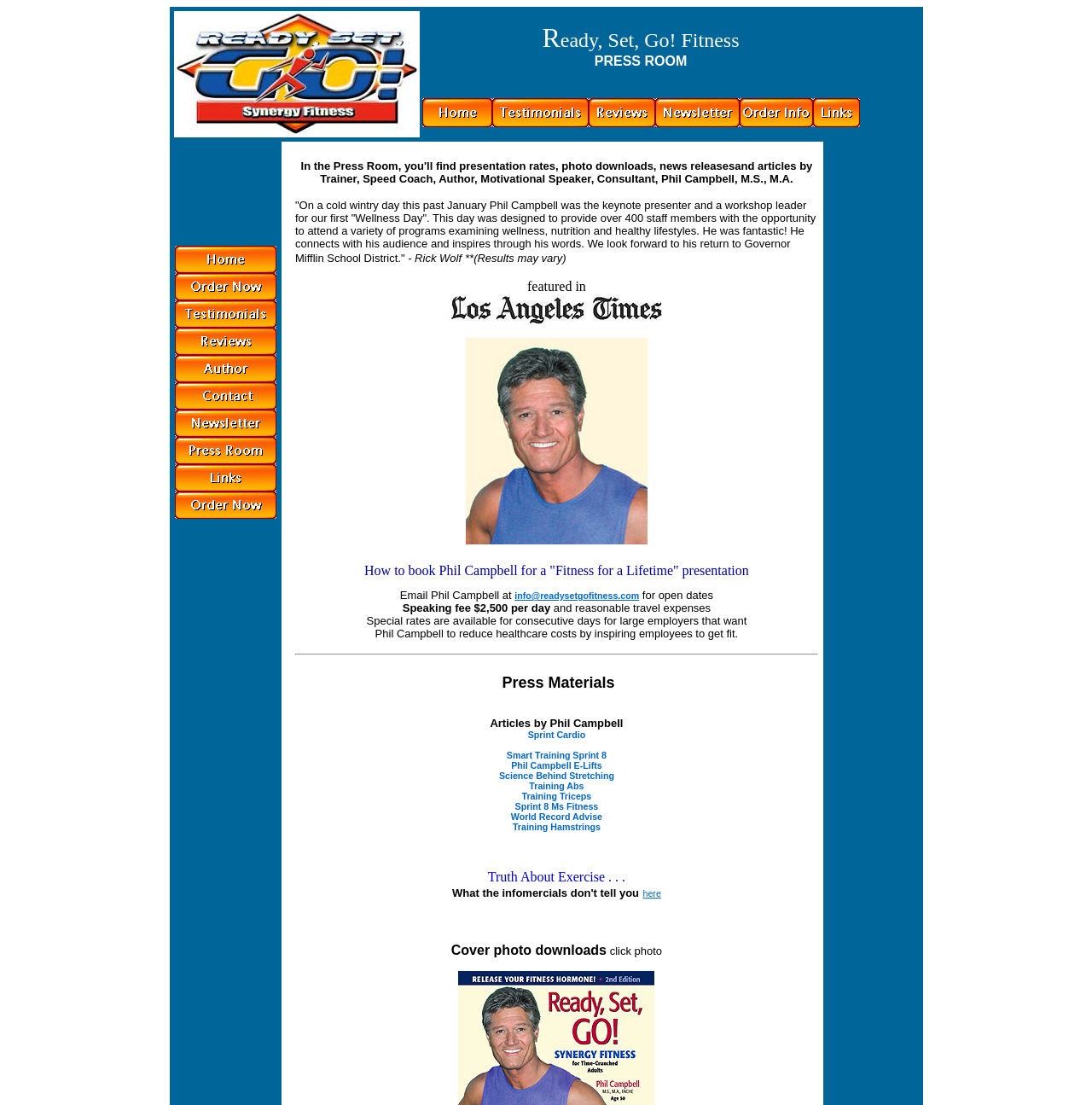Please identify the bounding box coordinates of the clickable area that will fulfill the following instruction: "Click Order Info". The coordinates should be in the format of four float numbers between 0 and 1, i.e., [left, top, right, bottom].

[0.677, 0.088, 0.744, 0.115]